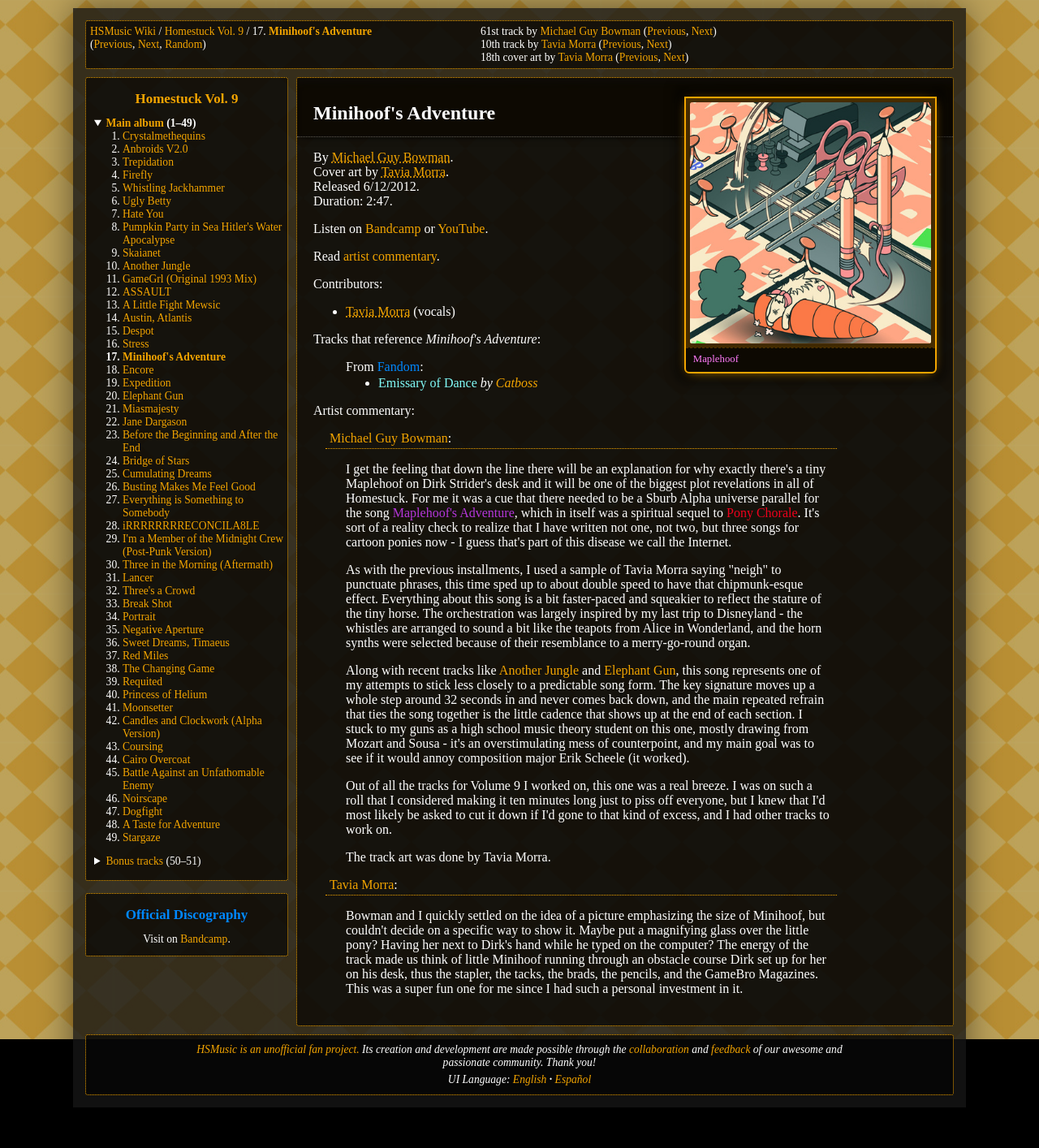What is the name of the 17th track?
Please elaborate on the answer to the question with detailed information.

The name of the 17th track can be found by looking at the link text next to the '17.' list marker, which is 'Minihoof's Adventure'.